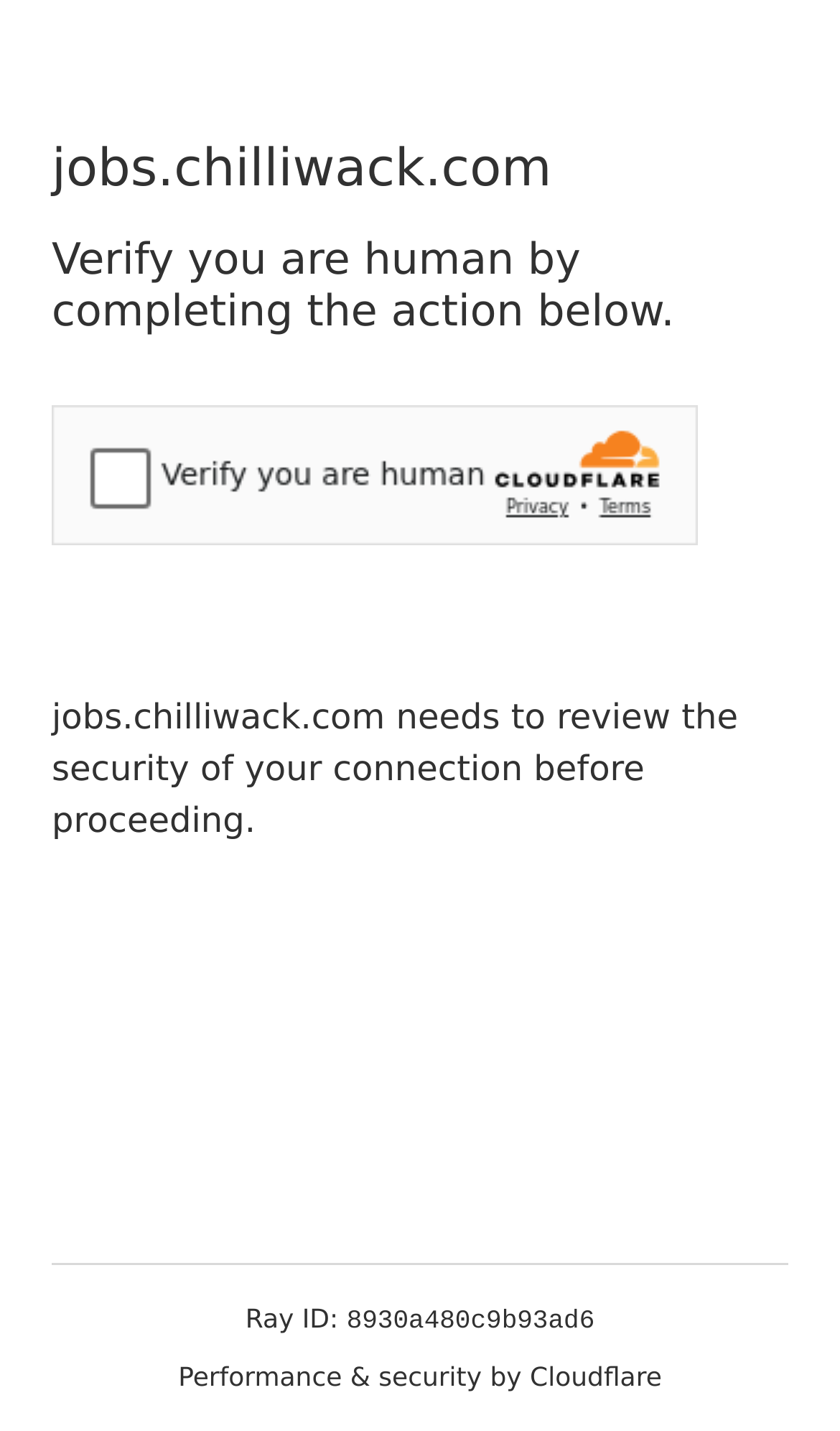Please analyze the image and give a detailed answer to the question:
What is the purpose of the Cloudflare security challenge?

The Cloudflare security challenge is used to review the security of the user's connection before proceeding to the website, as stated in the text 'jobs.chilliwack.com needs to review the security of your connection before proceeding.'